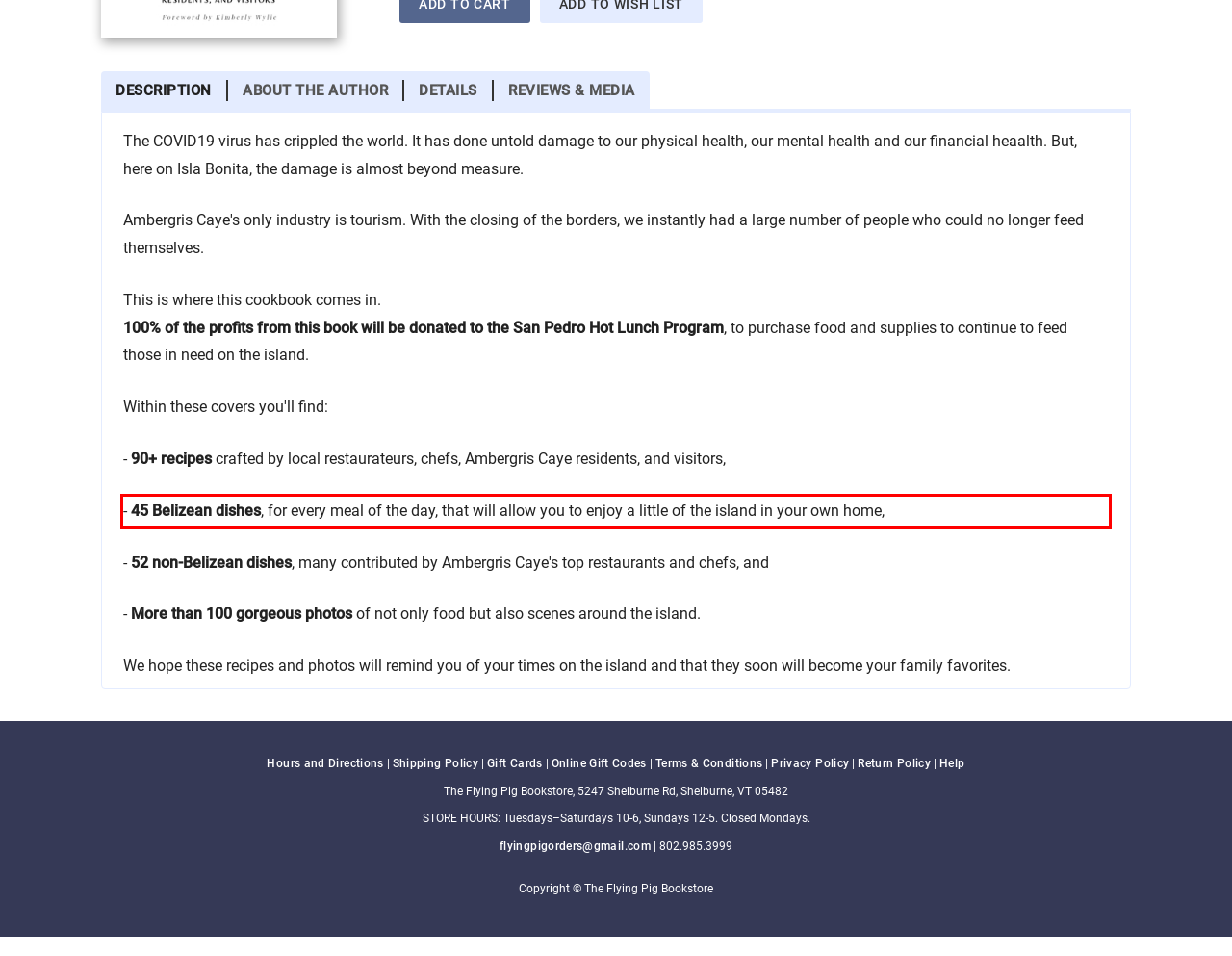Using the provided screenshot, read and generate the text content within the red-bordered area.

- 45 Belizean dishes, for every meal of the day, that will allow you to enjoy a little of the island in your own home,